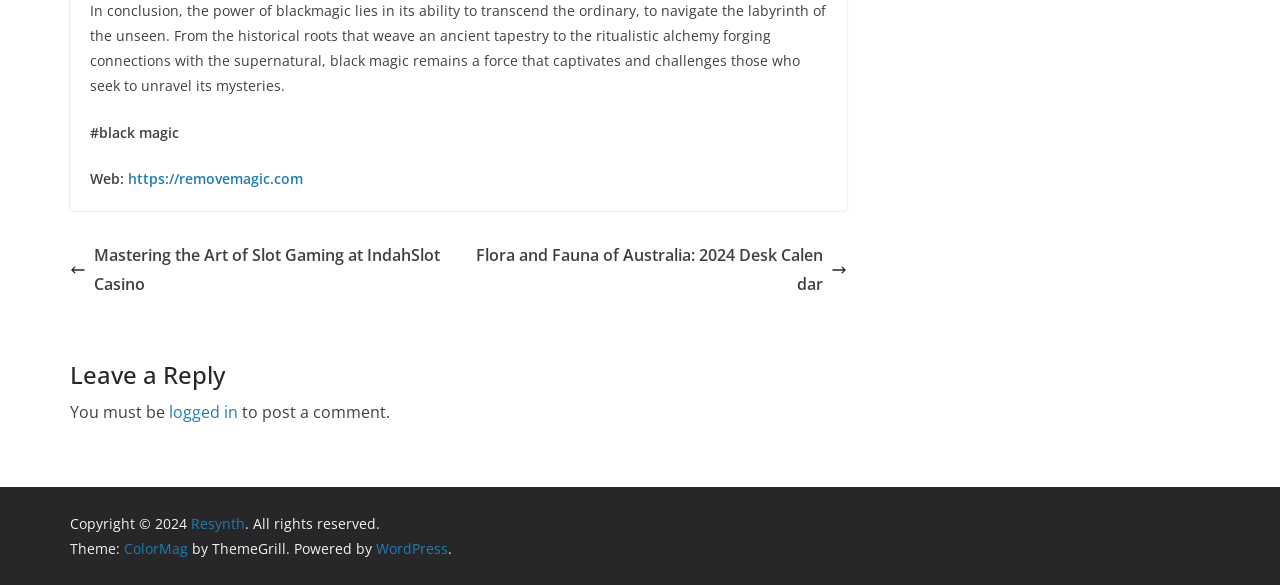Using the given element description, provide the bounding box coordinates (top-left x, top-left y, bottom-right x, bottom-right y) for the corresponding UI element in the screenshot: WordPress

[0.294, 0.921, 0.35, 0.953]